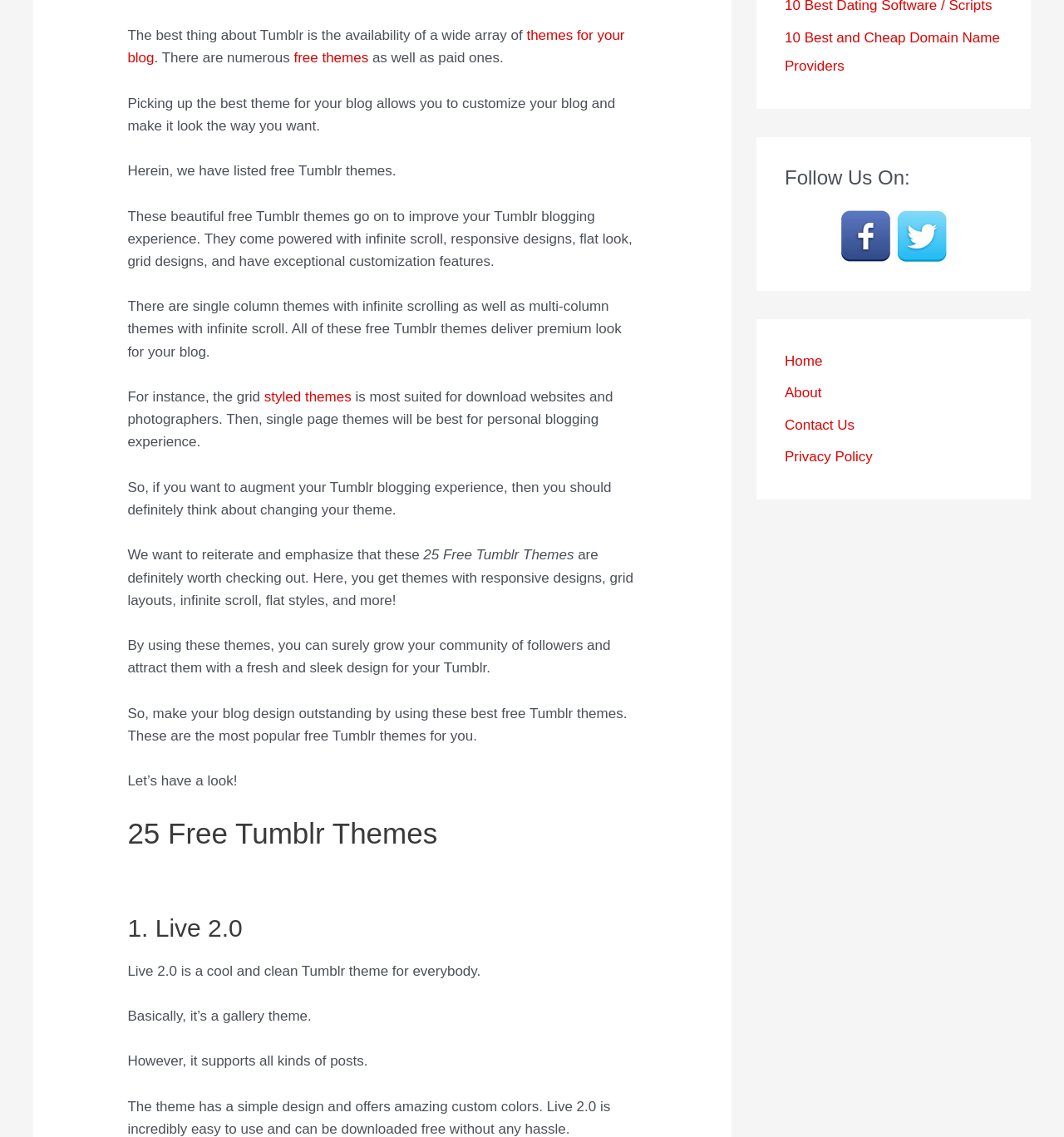Find the bounding box coordinates for the element described here: "About".

[0.738, 0.339, 0.772, 0.353]